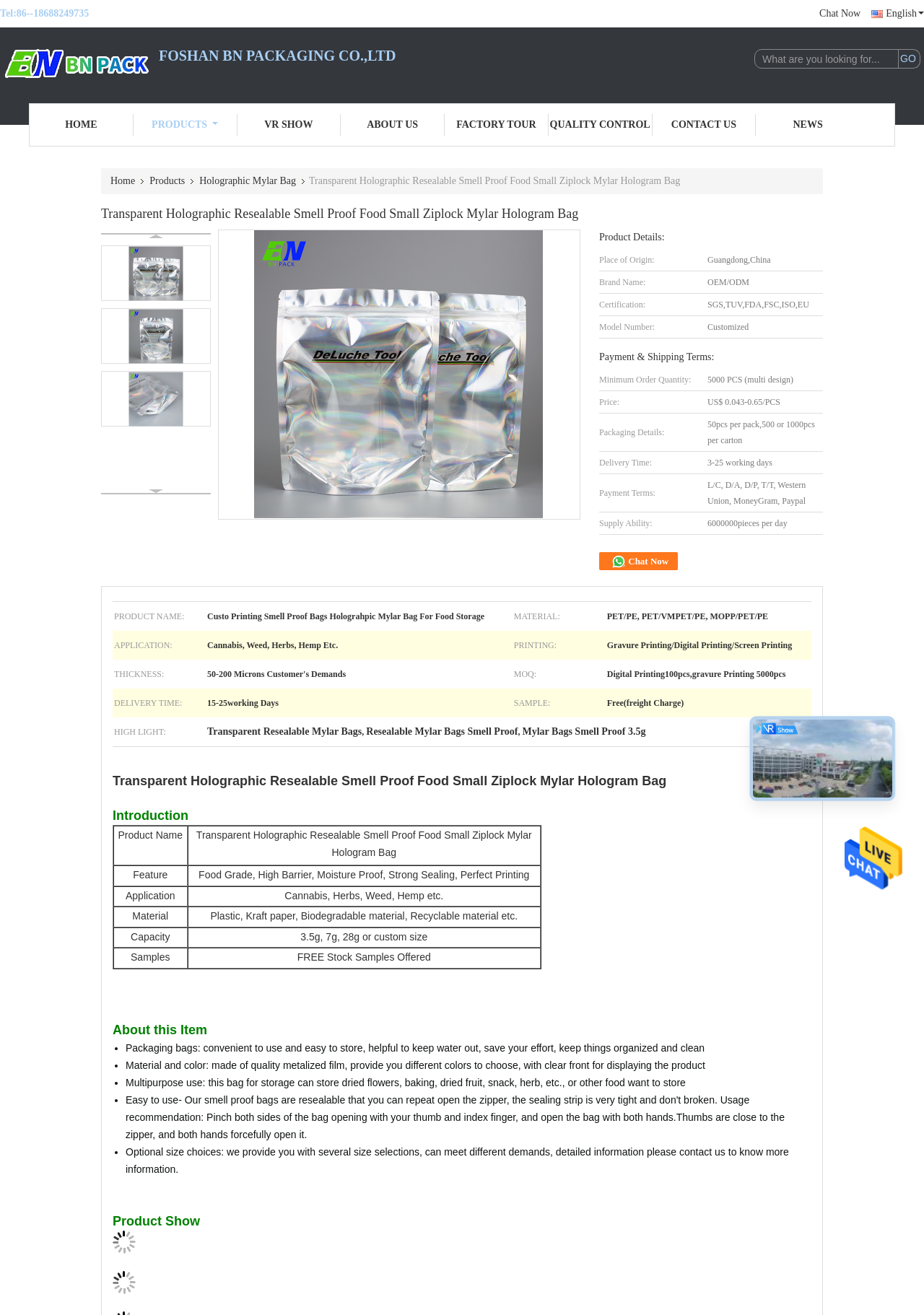Given the description "English", provide the bounding box coordinates of the corresponding UI element.

[0.943, 0.005, 1.0, 0.015]